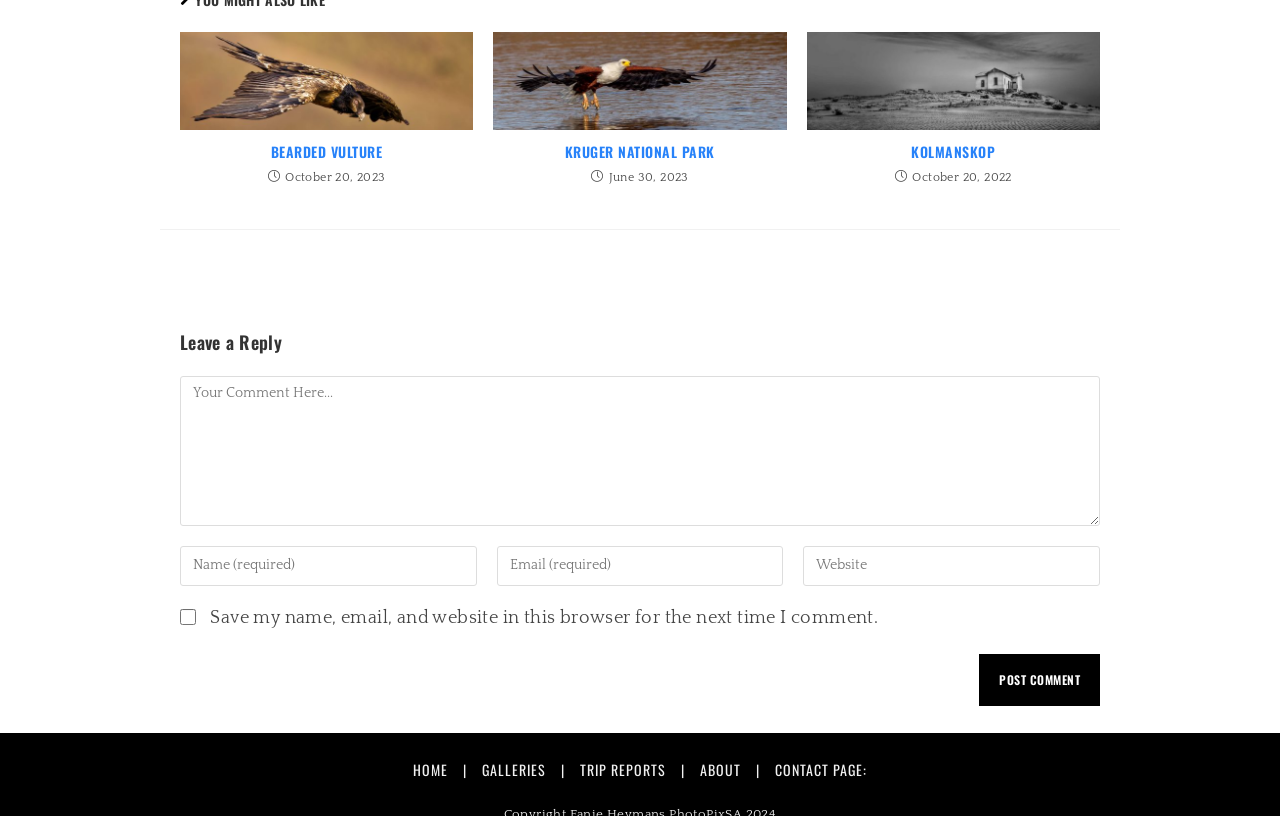Determine the bounding box coordinates for the area that needs to be clicked to fulfill this task: "Post a comment". The coordinates must be given as four float numbers between 0 and 1, i.e., [left, top, right, bottom].

[0.765, 0.801, 0.859, 0.865]